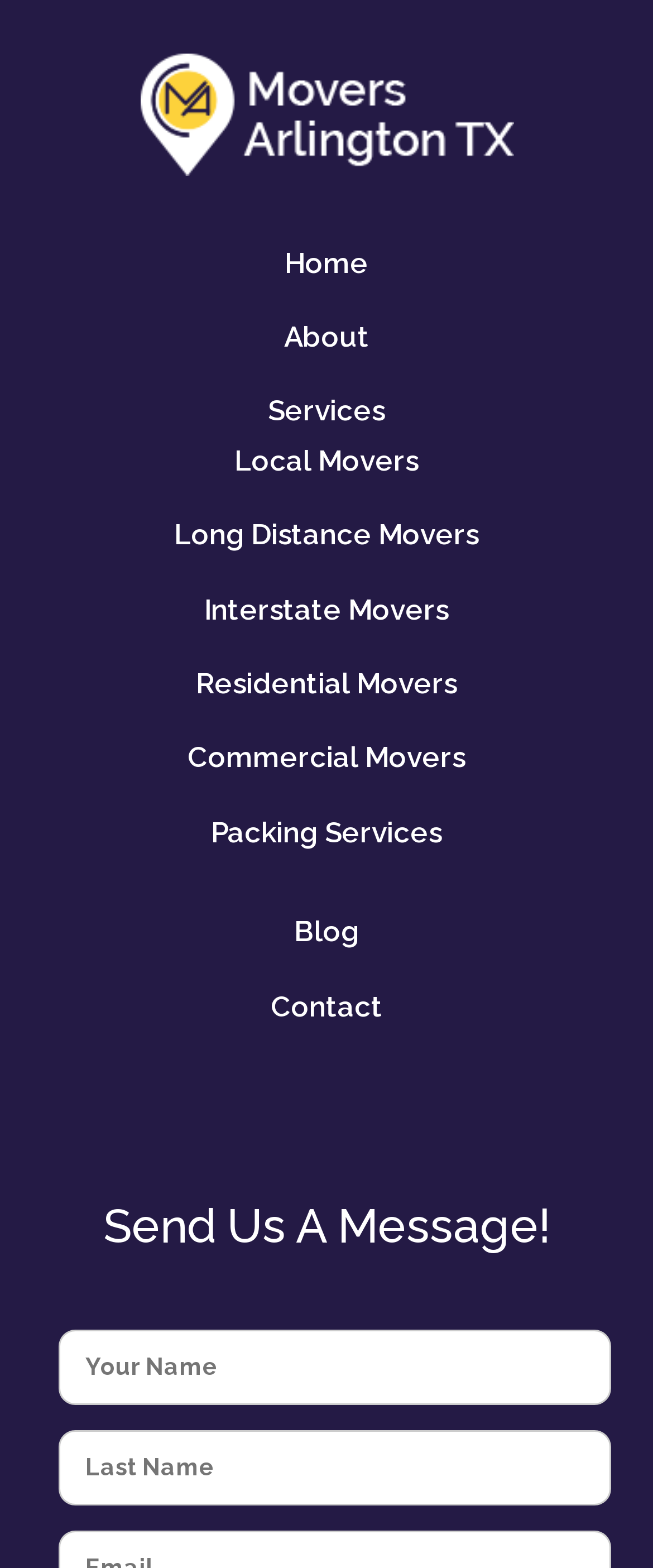Point out the bounding box coordinates of the section to click in order to follow this instruction: "Click on Contact".

[0.388, 0.626, 0.612, 0.658]